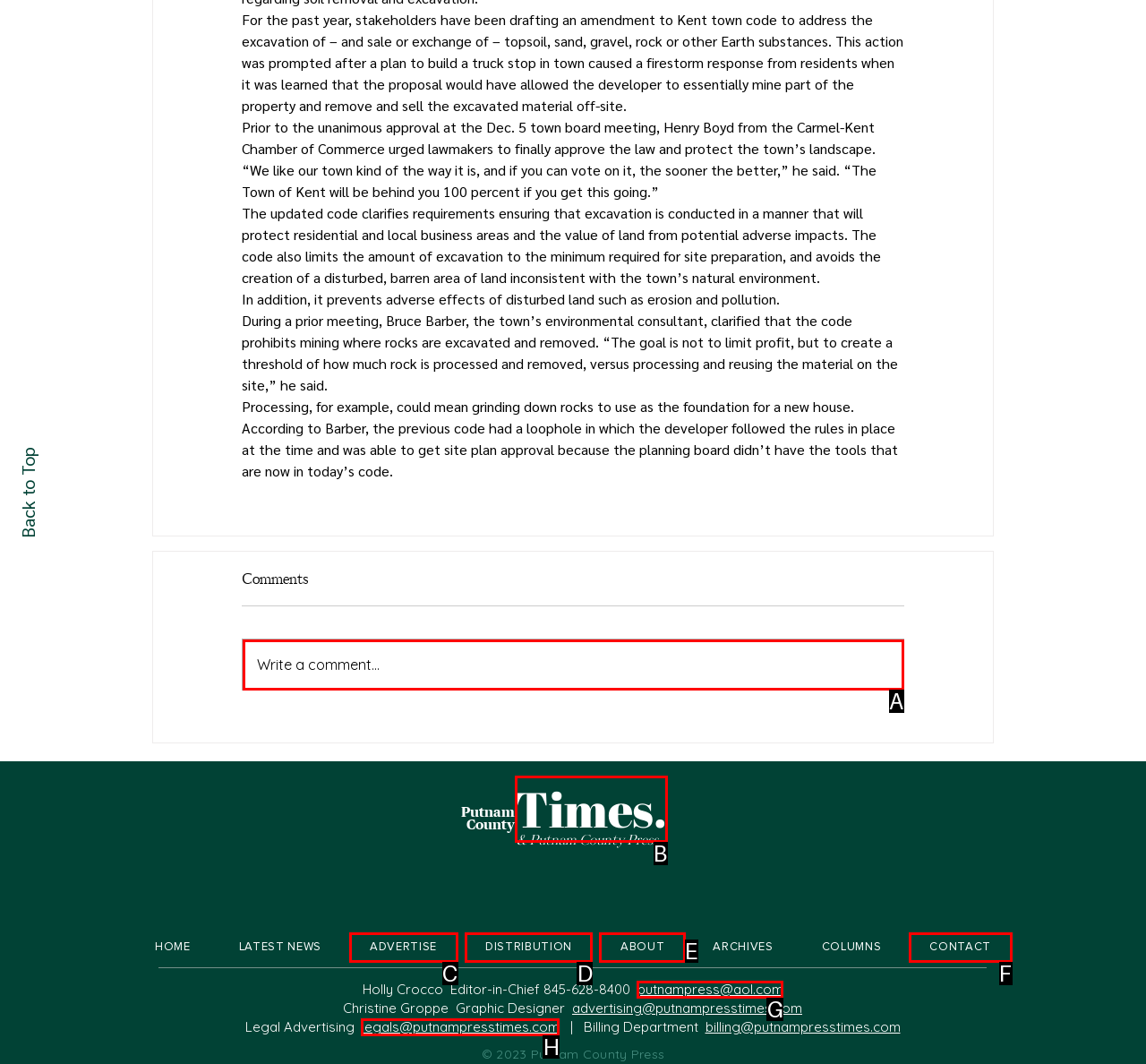Select the HTML element that corresponds to the description: Write a comment...Write a comment.... Reply with the letter of the correct option.

A